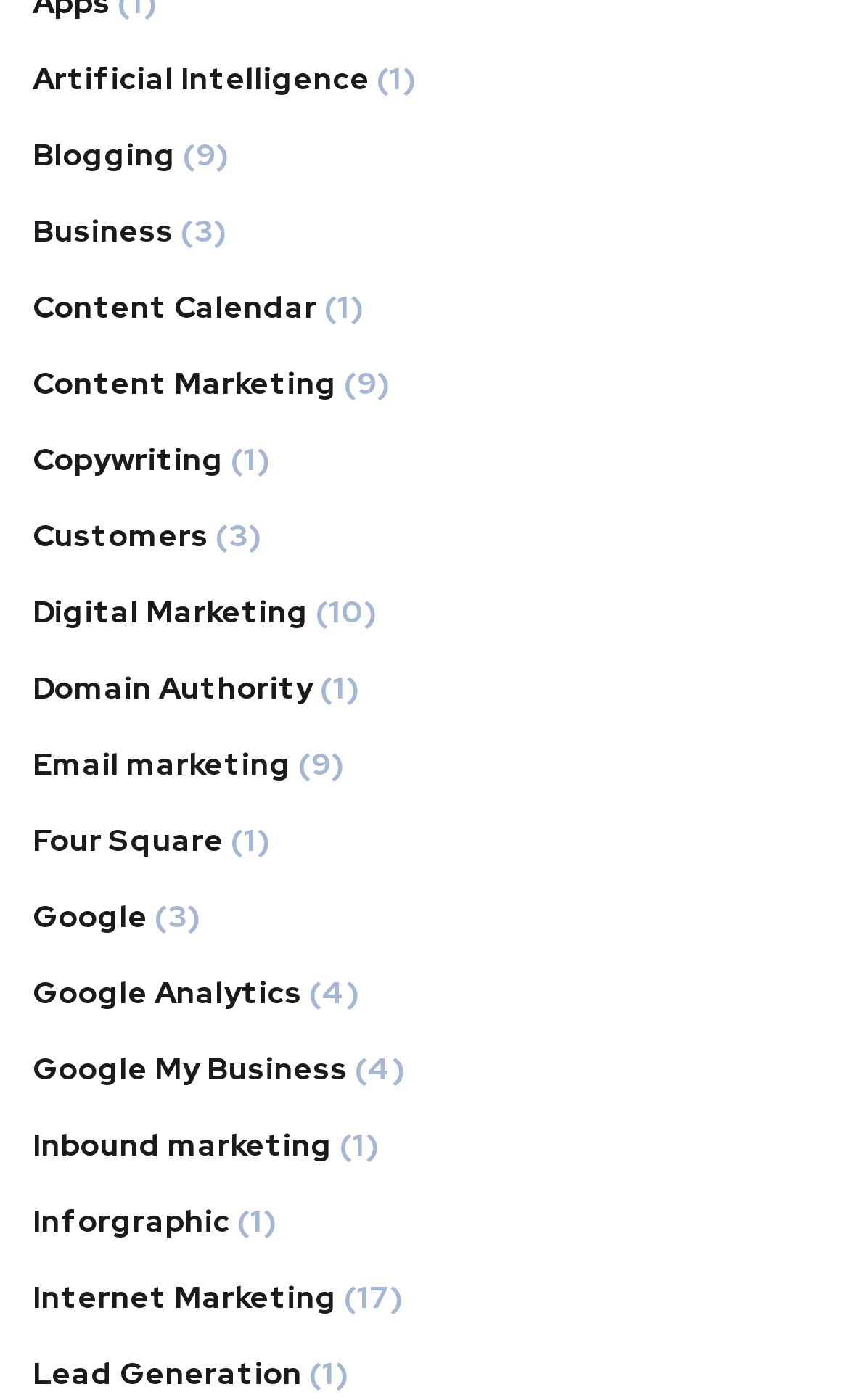Pinpoint the bounding box coordinates of the area that must be clicked to complete this instruction: "Click on Artificial Intelligence".

[0.038, 0.037, 0.436, 0.074]